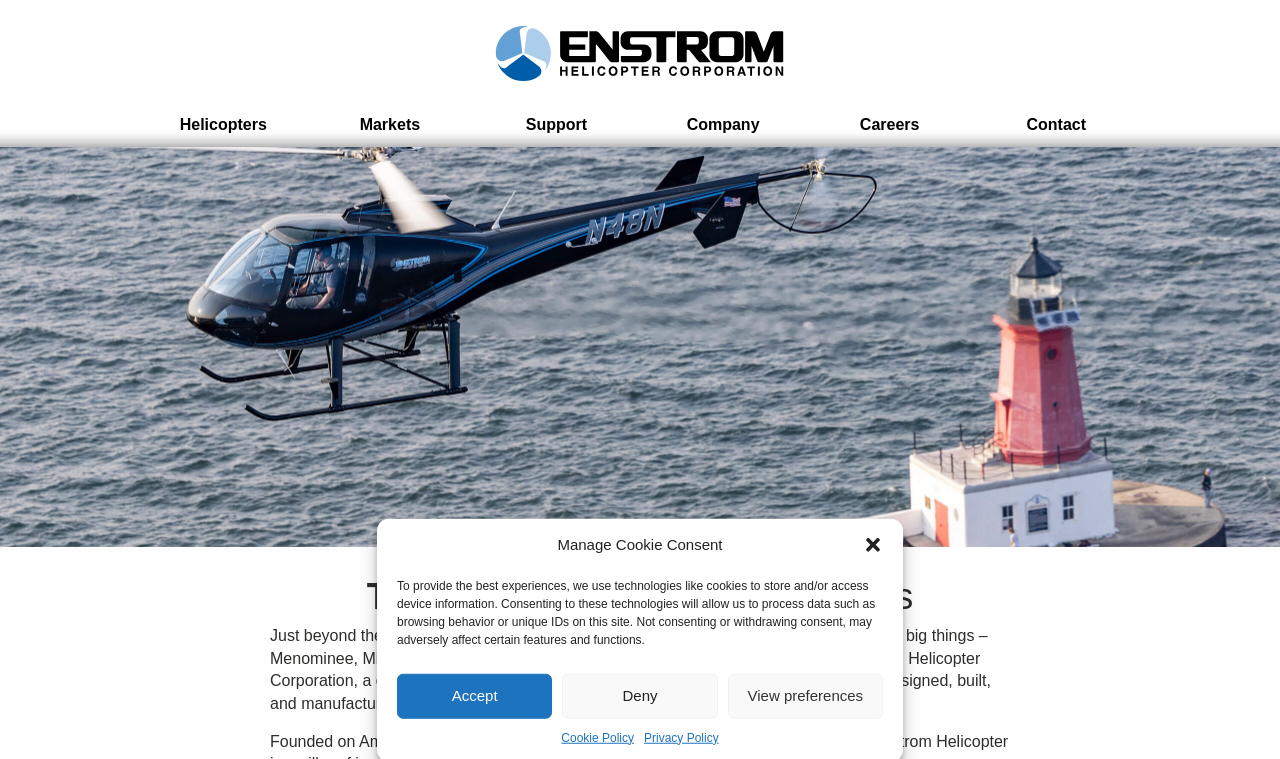Please determine the bounding box coordinates of the clickable area required to carry out the following instruction: "Click the Contact menu item". The coordinates must be four float numbers between 0 and 1, represented as [left, top, right, bottom].

[0.76, 0.14, 0.89, 0.194]